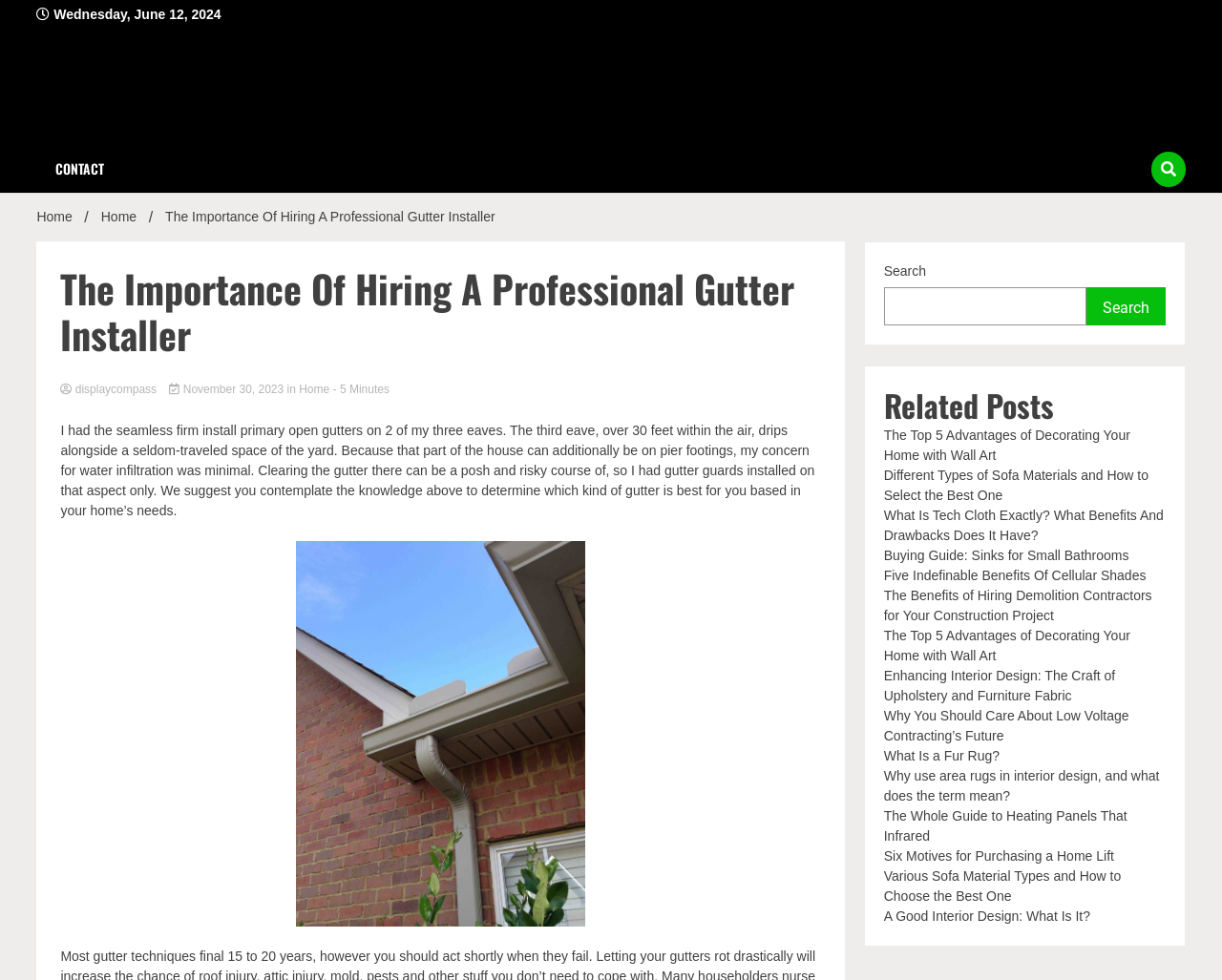What is the date of the article?
Please analyze the image and answer the question with as much detail as possible.

The date of the article can be found at the top of the webpage, where it says 'Wednesday, June 12, 2024'. This indicates the date when the article was published.